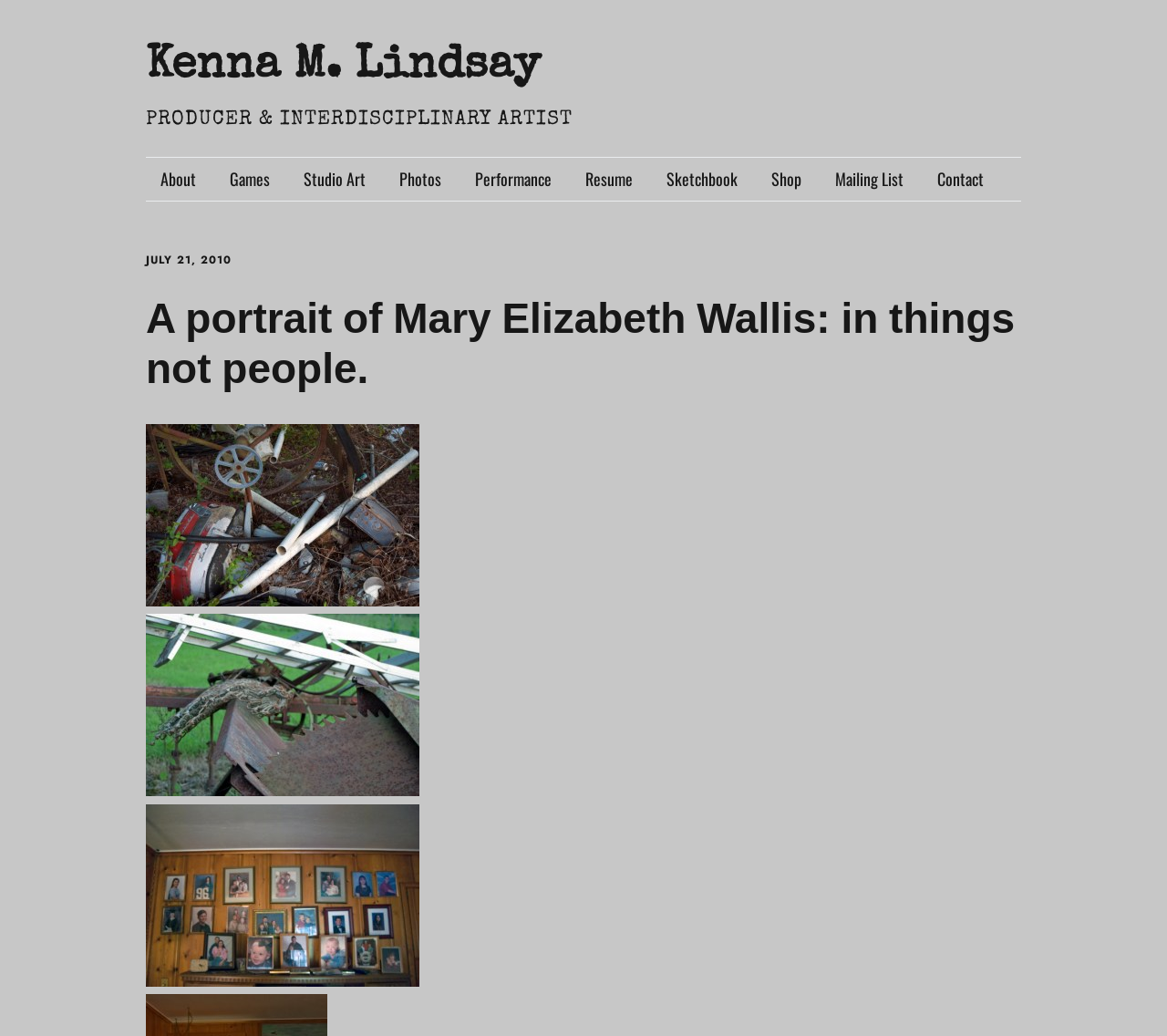What is the date mentioned on the webpage?
Please use the image to deliver a detailed and complete answer.

I found the date 'JULY 21, 2010' mentioned in the time element, which is nested inside a header element, indicating that this date is relevant to the content of the webpage.